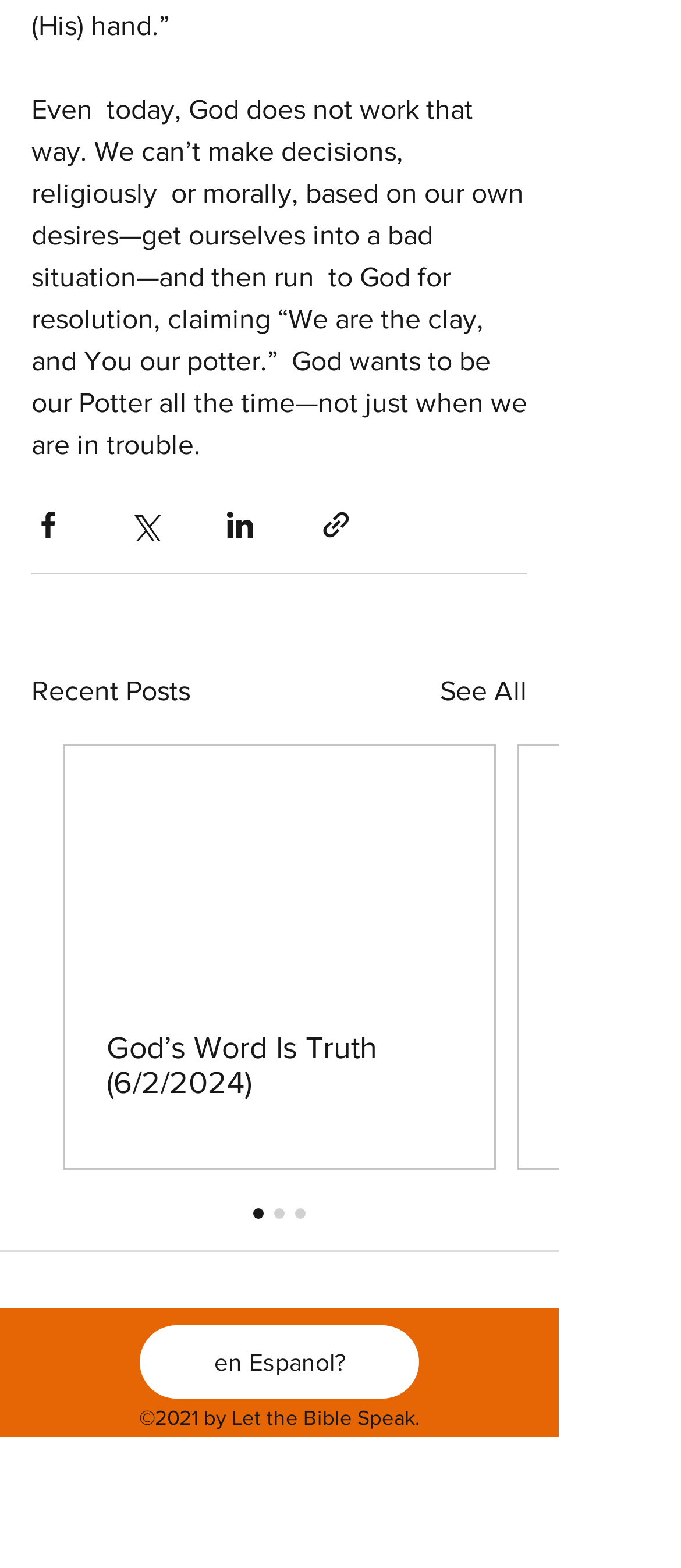What is the copyright year of the website?
Please respond to the question with a detailed and informative answer.

The webpage has a footer section that contains the copyright information, which states '©2021 by Let the Bible Speak', indicating that the website's copyright year is 2021.